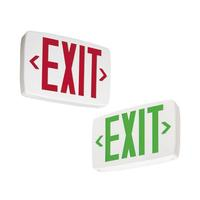Provide a comprehensive description of the image.

The image showcases two illuminated exit signs designed for safety and visibility. One sign prominently features the word "EXIT" in bold red letters, while the other displays the same word in bright green. Both signs include a distinctive angled design, with their texts enclosed in angular brackets, enhancing legibility from a distance. This dual-color approach may indicate different statuses or operational modes, ensuring clear direction for individuals during emergencies. The clean, white background of the signs allows the colors to stand out, making them effective for guiding people towards exits in public spaces.